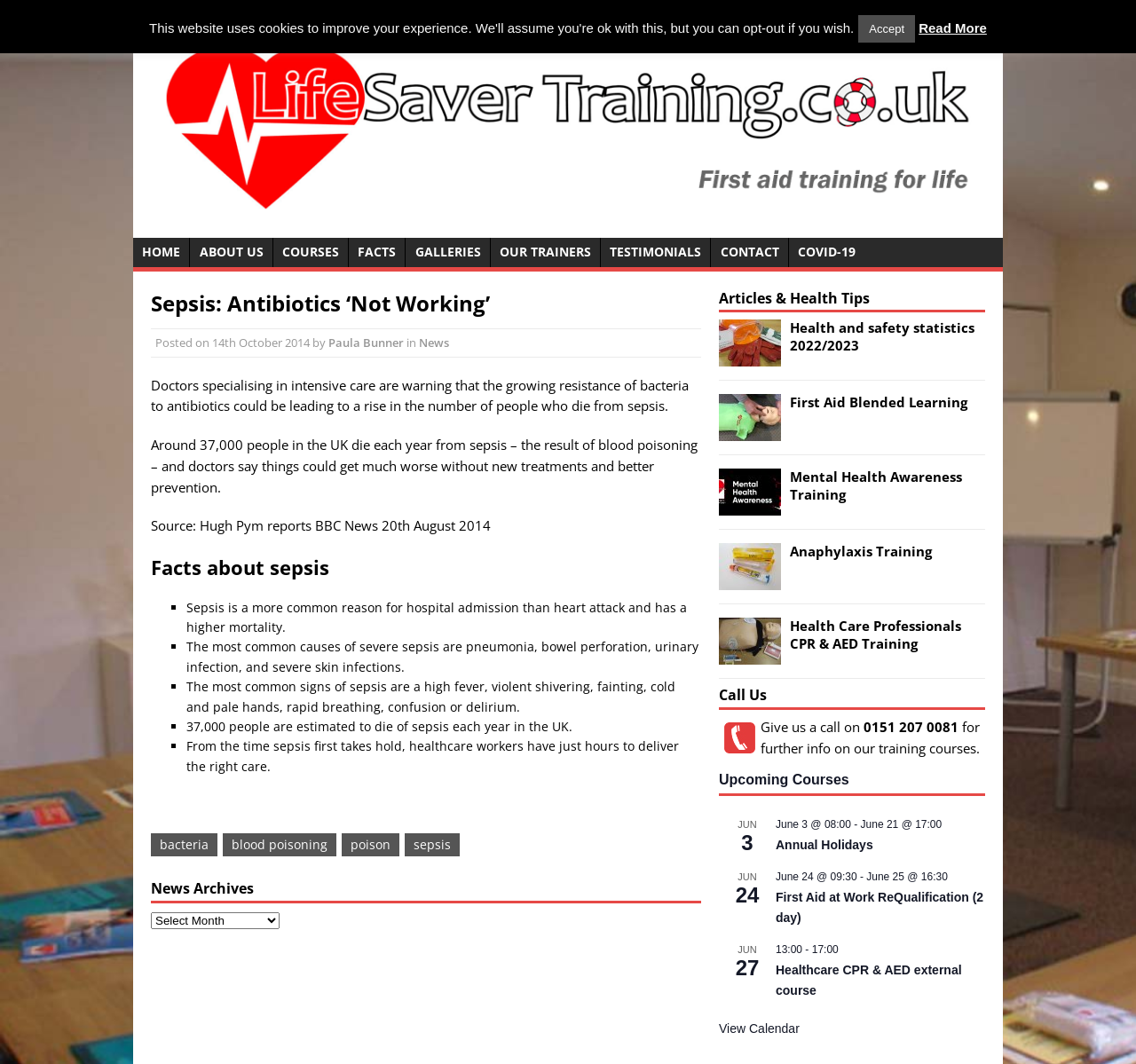Provide a short, one-word or phrase answer to the question below:
What is the phone number to call for further information?

0151 207 0081